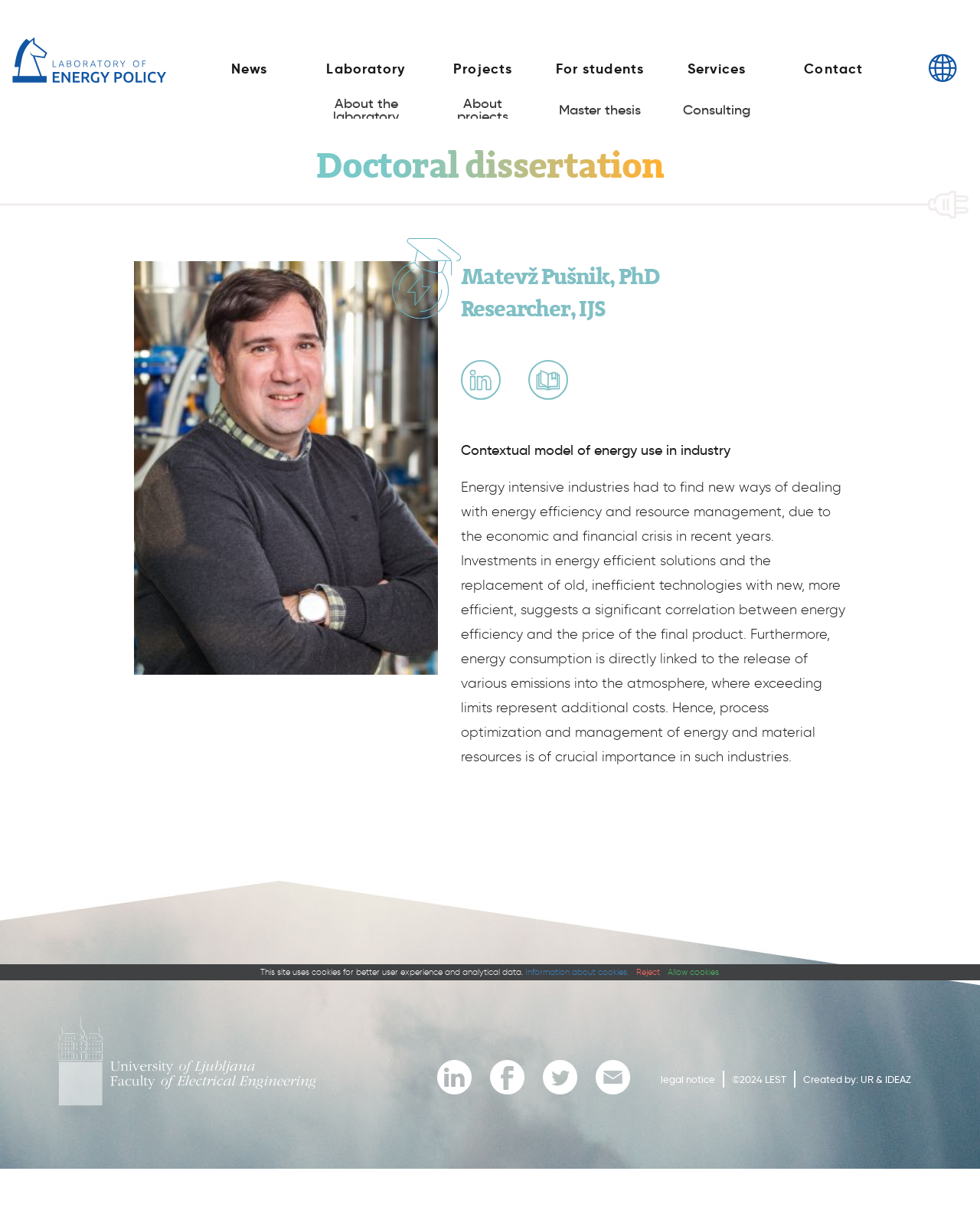Provide a thorough description of the webpage you see.

The webpage is about Matevž Pušnik, PhD, a researcher at the Laboratory of Energy Policy. At the top, there are five links: "News", "Projects", "For students", "Services", and "Contact", aligned horizontally across the page. To the left of these links, there is a smaller link with no text. On the right side, there are three language options: "en", "/", and "sl".

Below the top navigation, there is a main section that takes up most of the page. It starts with a heading that reads "Matevž Pušnik, PhD Researcher, IJS". Below the heading, there are two images, one of which is a profile picture of Matevž Pušnik. To the right of the images, there are two social media links represented by icons.

The main content of the page is a text about a contextual model of energy use in industry. The text is divided into two paragraphs, with the first paragraph having a title "Contextual model of energy use in industry". The text discusses the importance of energy efficiency and resource management in energy-intensive industries.

At the bottom of the page, there is a section with several links and copyright information. There are four social media links, a link to a legal notice, and a copyright statement that reads "©2024 LEST". Additionally, there is information about the creators of the website and a link to IDEAZ.

Finally, there is a notification at the bottom of the page that informs users about the use of cookies on the website, with options to reject or allow cookies.